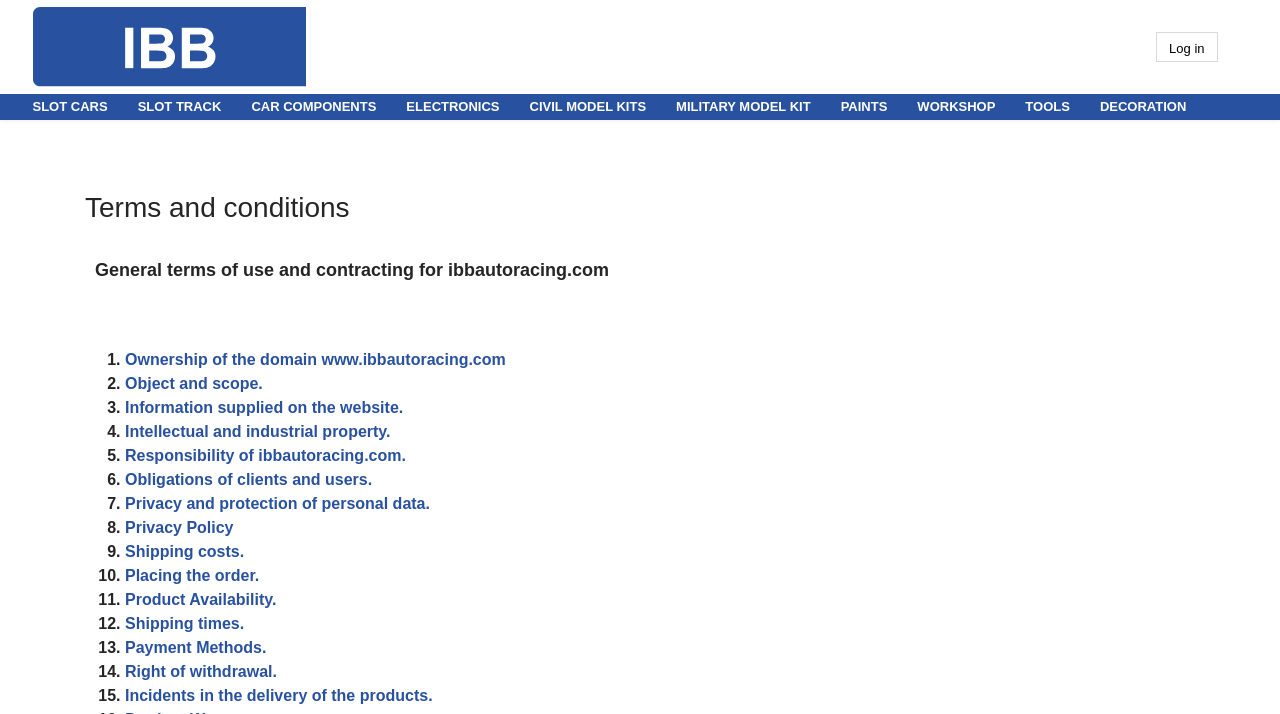Give the bounding box coordinates for the element described as: "Slot cars".

[0.014, 0.132, 0.096, 0.168]